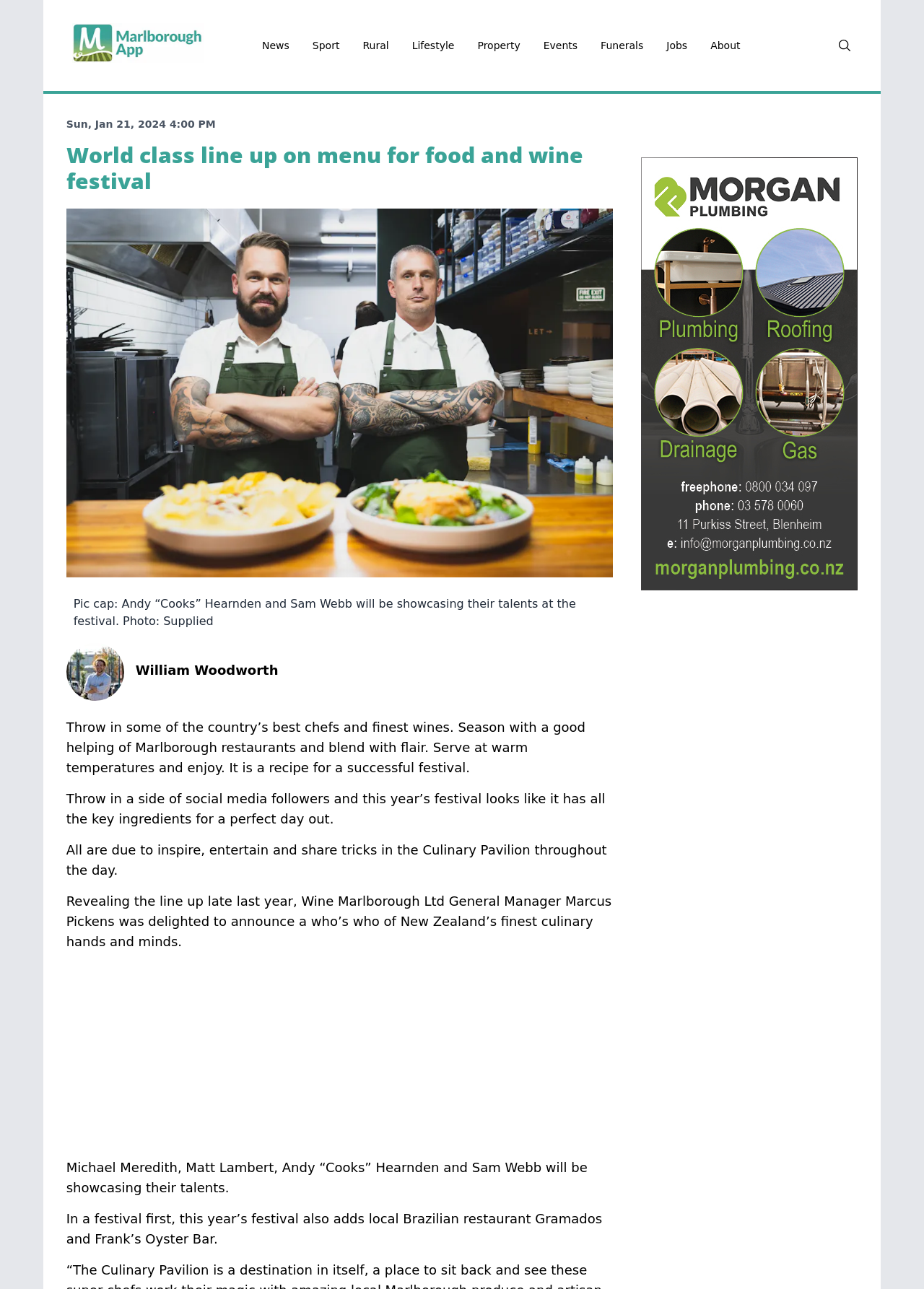What is the name of the local Brazilian restaurant mentioned in the article?
Using the information from the image, answer the question thoroughly.

The article mentions that Gramados, a local Brazilian restaurant, will be participating in the festival for the first time.